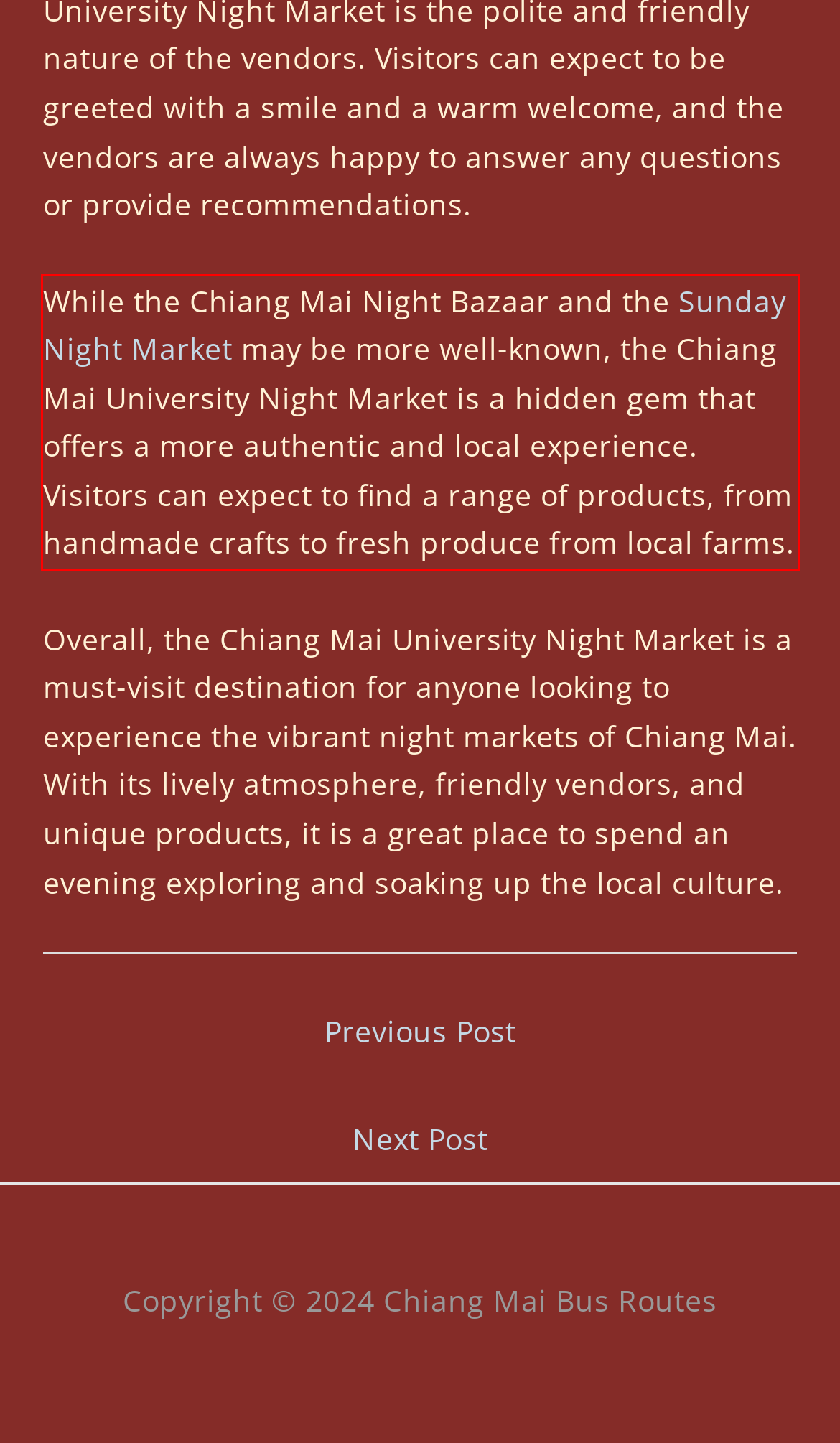You have a webpage screenshot with a red rectangle surrounding a UI element. Extract the text content from within this red bounding box.

While the Chiang Mai Night Bazaar and the Sunday Night Market may be more well-known, the Chiang Mai University Night Market is a hidden gem that offers a more authentic and local experience. Visitors can expect to find a range of products, from handmade crafts to fresh produce from local farms.